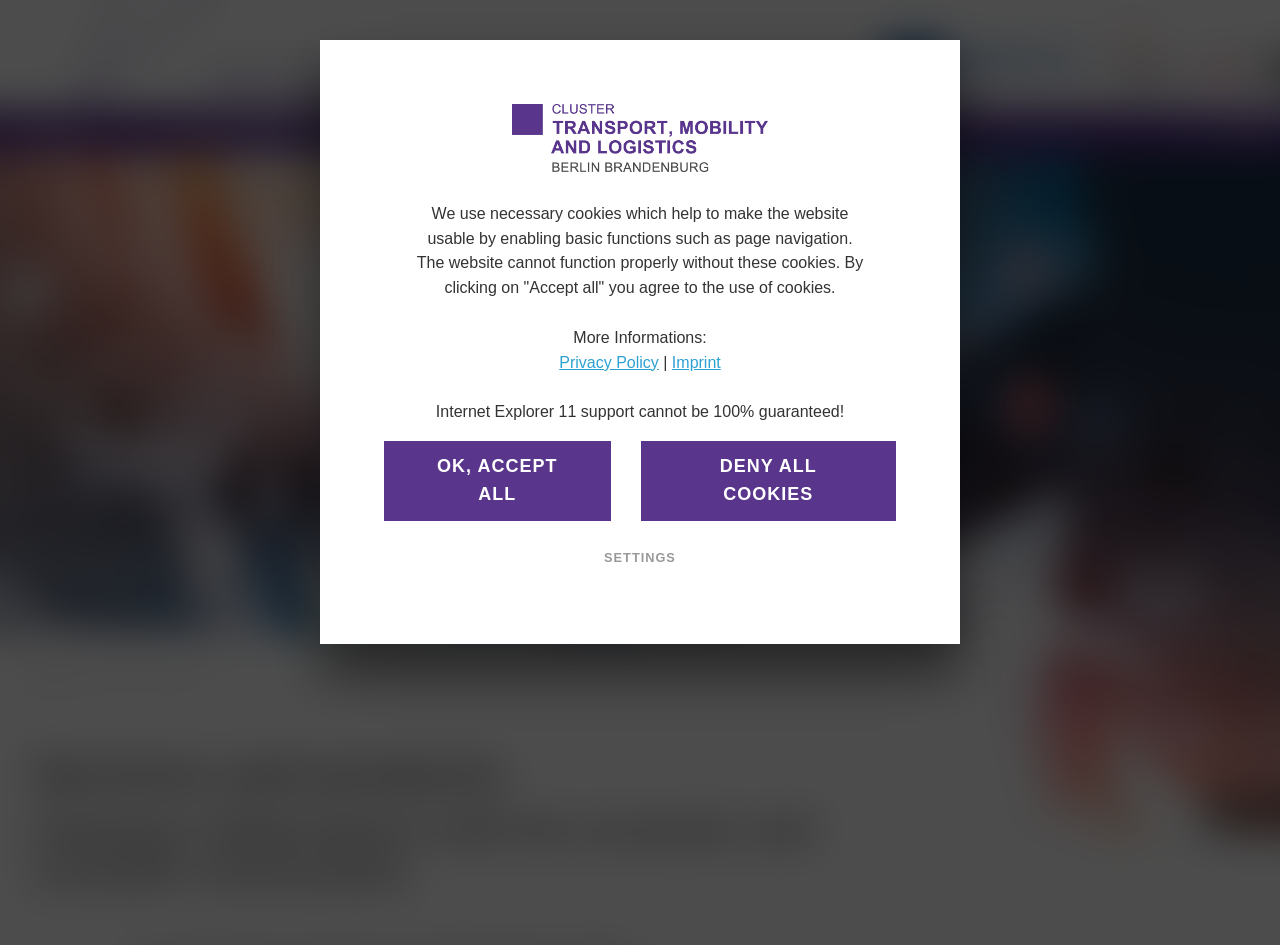Could you highlight the region that needs to be clicked to execute the instruction: "Click the 'Share on Twitter' button"?

[0.044, 0.288, 0.075, 0.331]